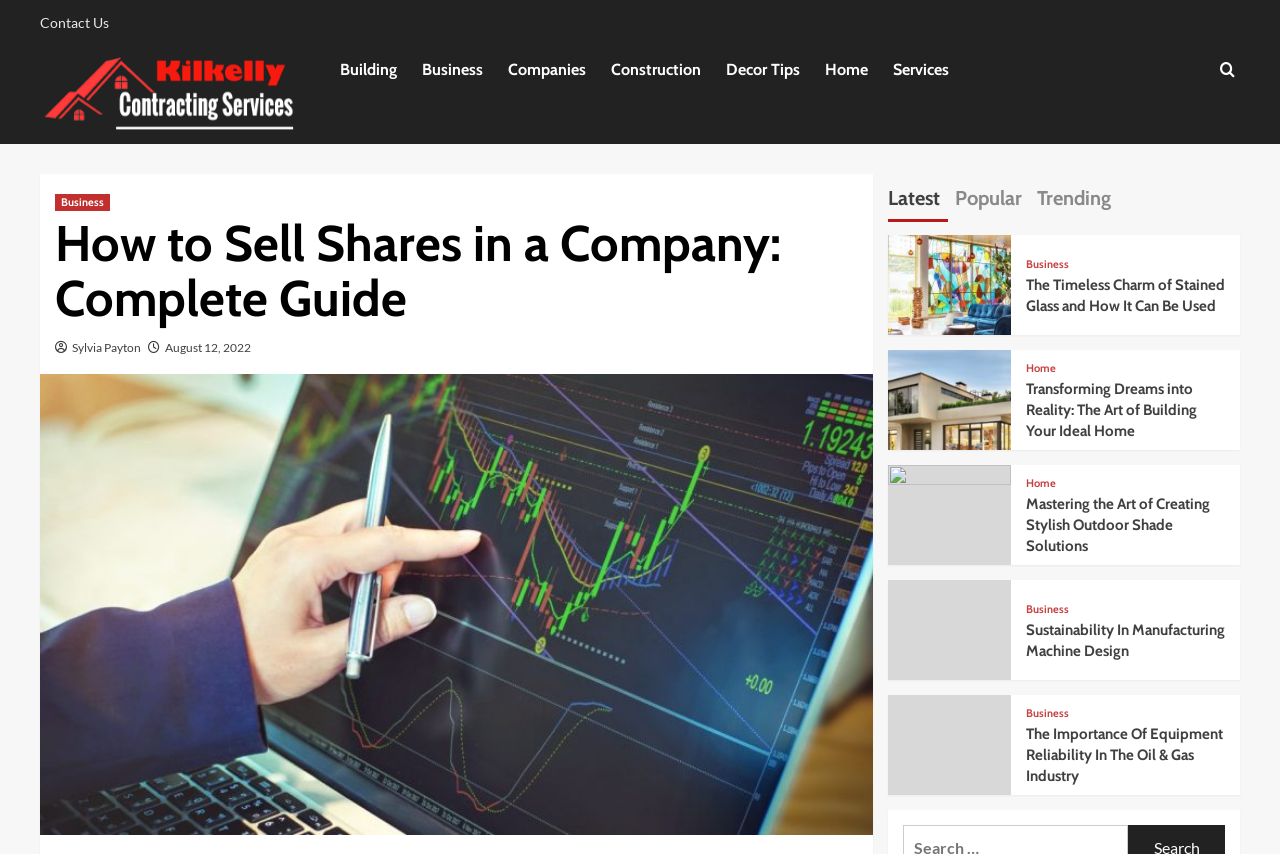Bounding box coordinates are specified in the format (top-left x, top-left y, bottom-right x, bottom-right y). All values are floating point numbers bounded between 0 and 1. Please provide the bounding box coordinate of the region this sentence describes: check out their website

None